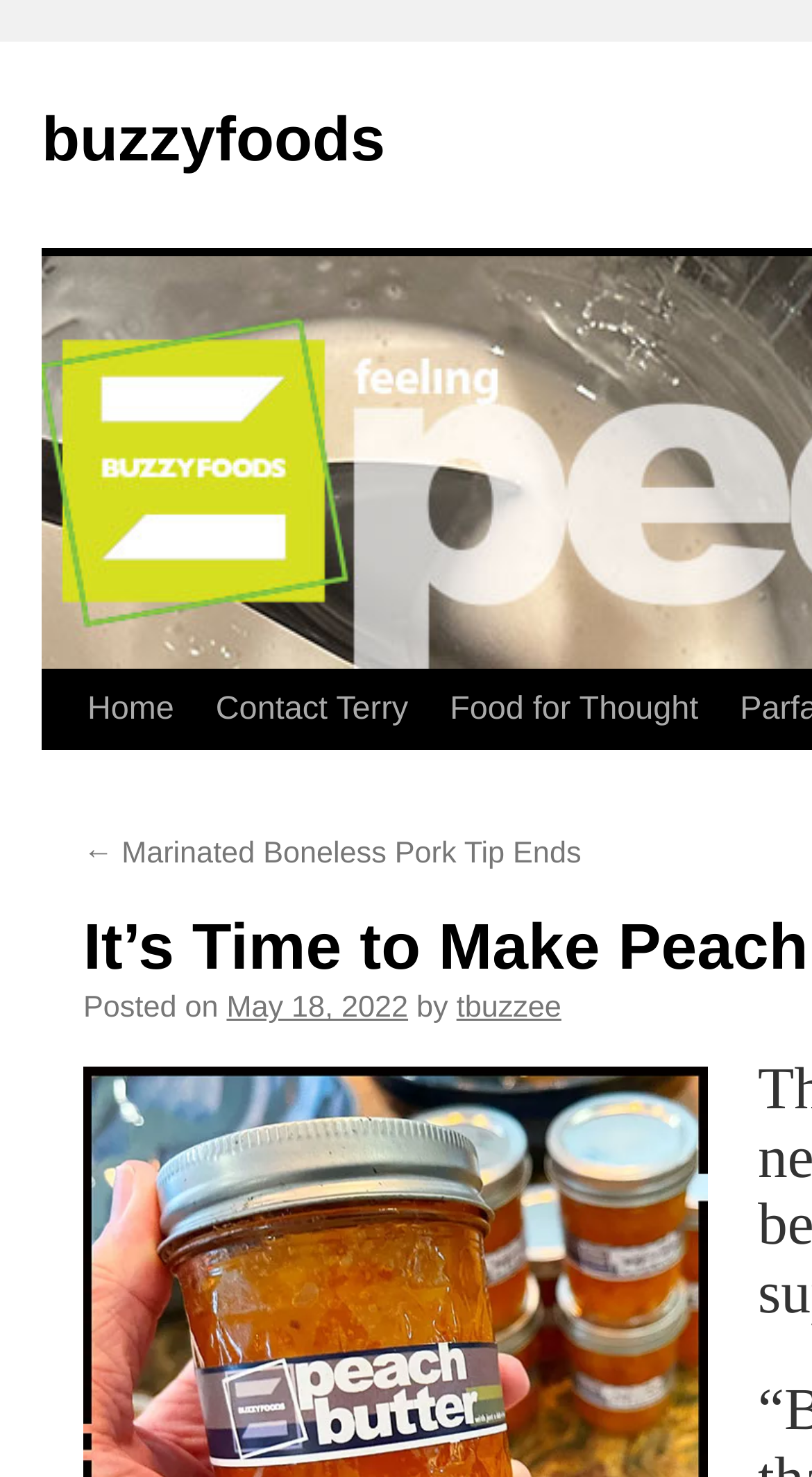Identify the bounding box coordinates for the element you need to click to achieve the following task: "visit tbuzzee's profile". Provide the bounding box coordinates as four float numbers between 0 and 1, in the form [left, top, right, bottom].

[0.562, 0.672, 0.691, 0.694]